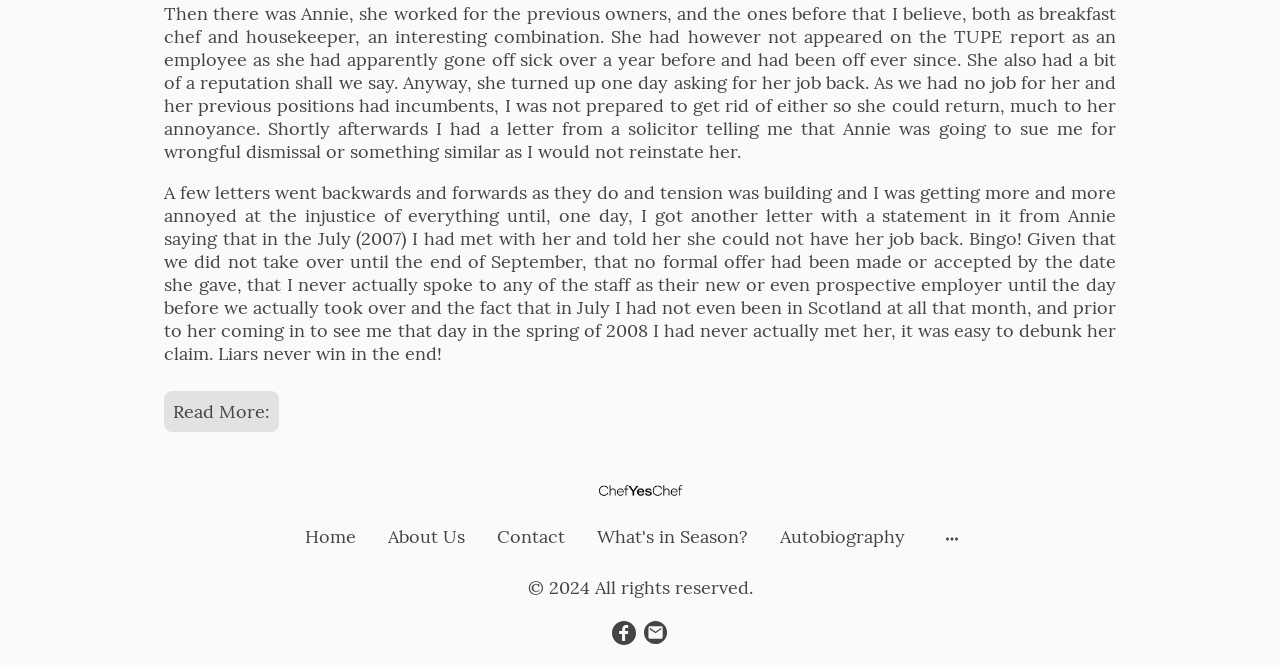Could you highlight the region that needs to be clicked to execute the instruction: "Click the 'Home' link"?

[0.23, 0.778, 0.286, 0.836]